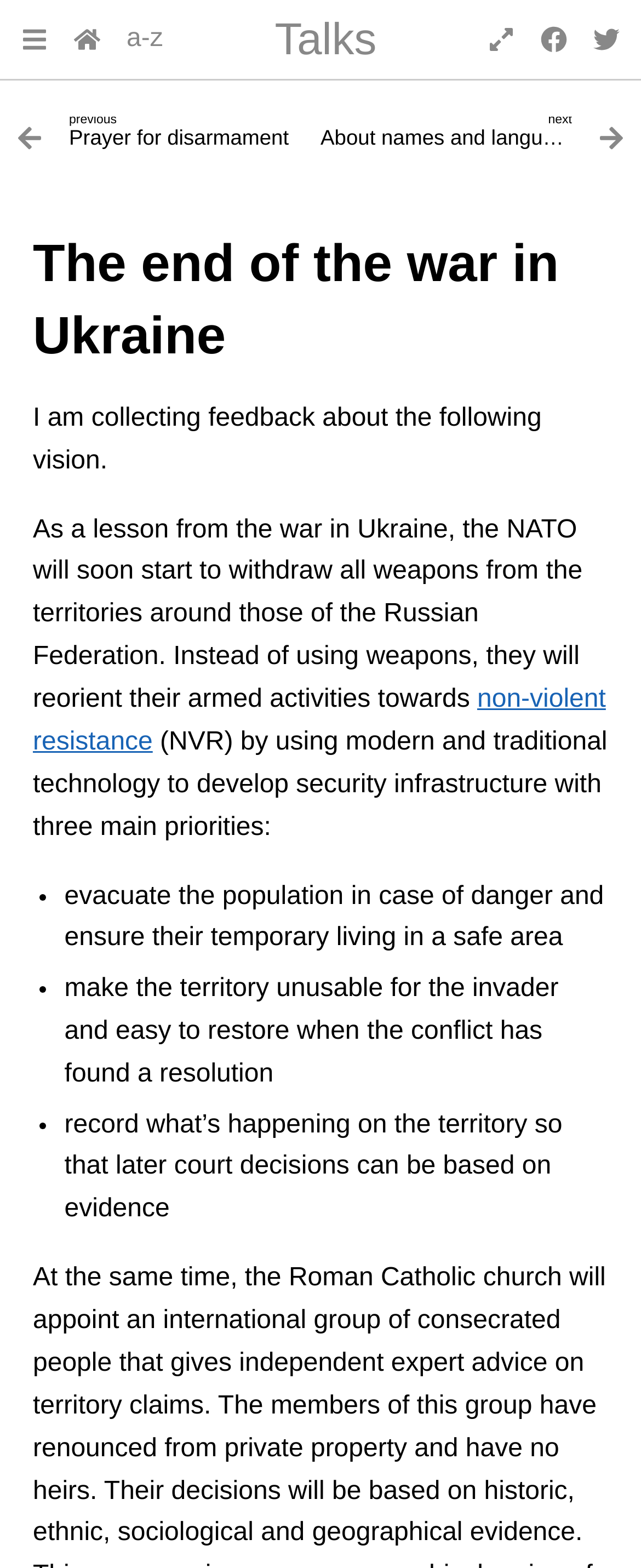Answer the question in a single word or phrase:
What is the function of the button with the image?

Expand sidebar